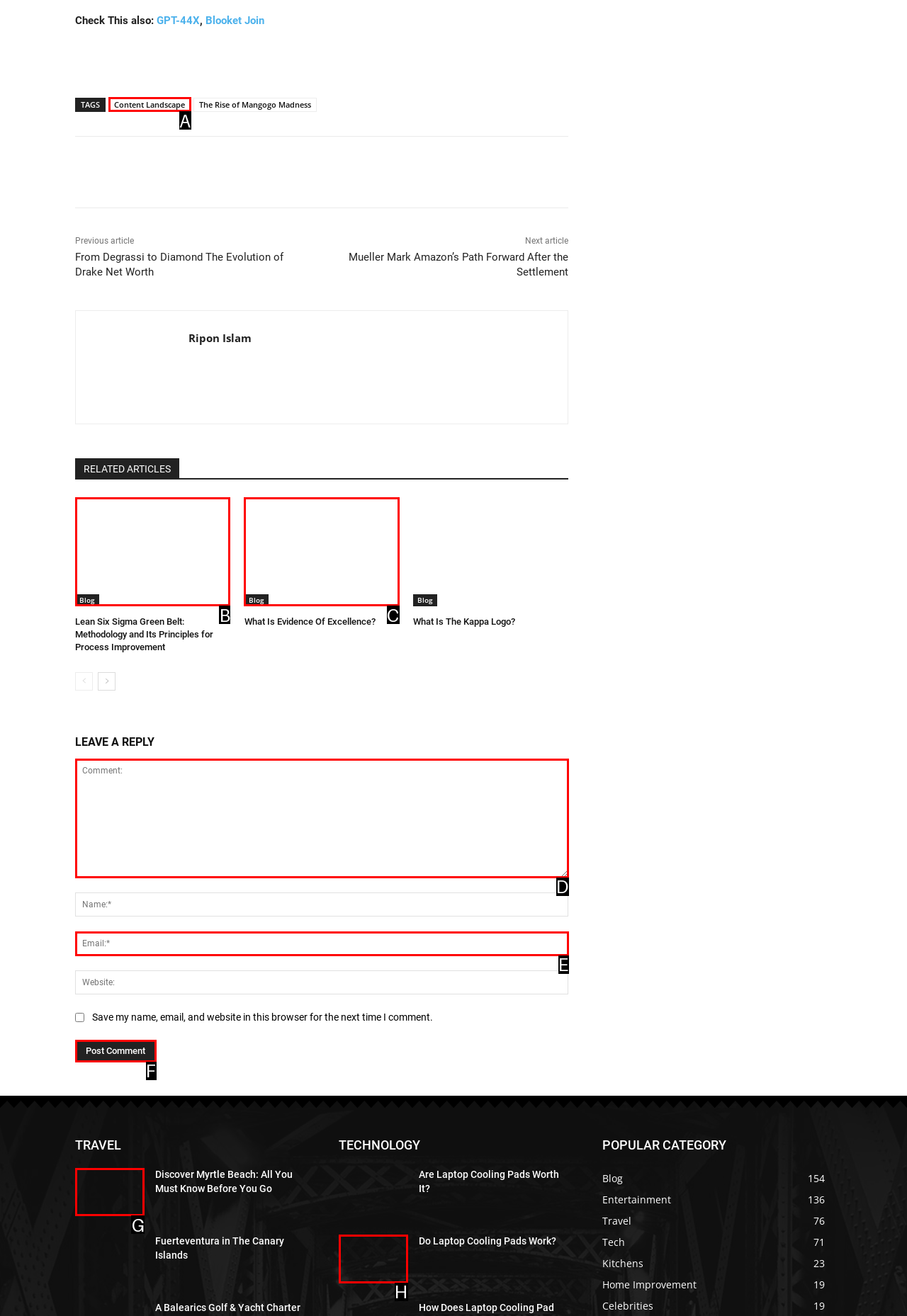Based on the task: Click on the 'Discover Myrtle Beach: All You Must Know Before You Go' link, which UI element should be clicked? Answer with the letter that corresponds to the correct option from the choices given.

G